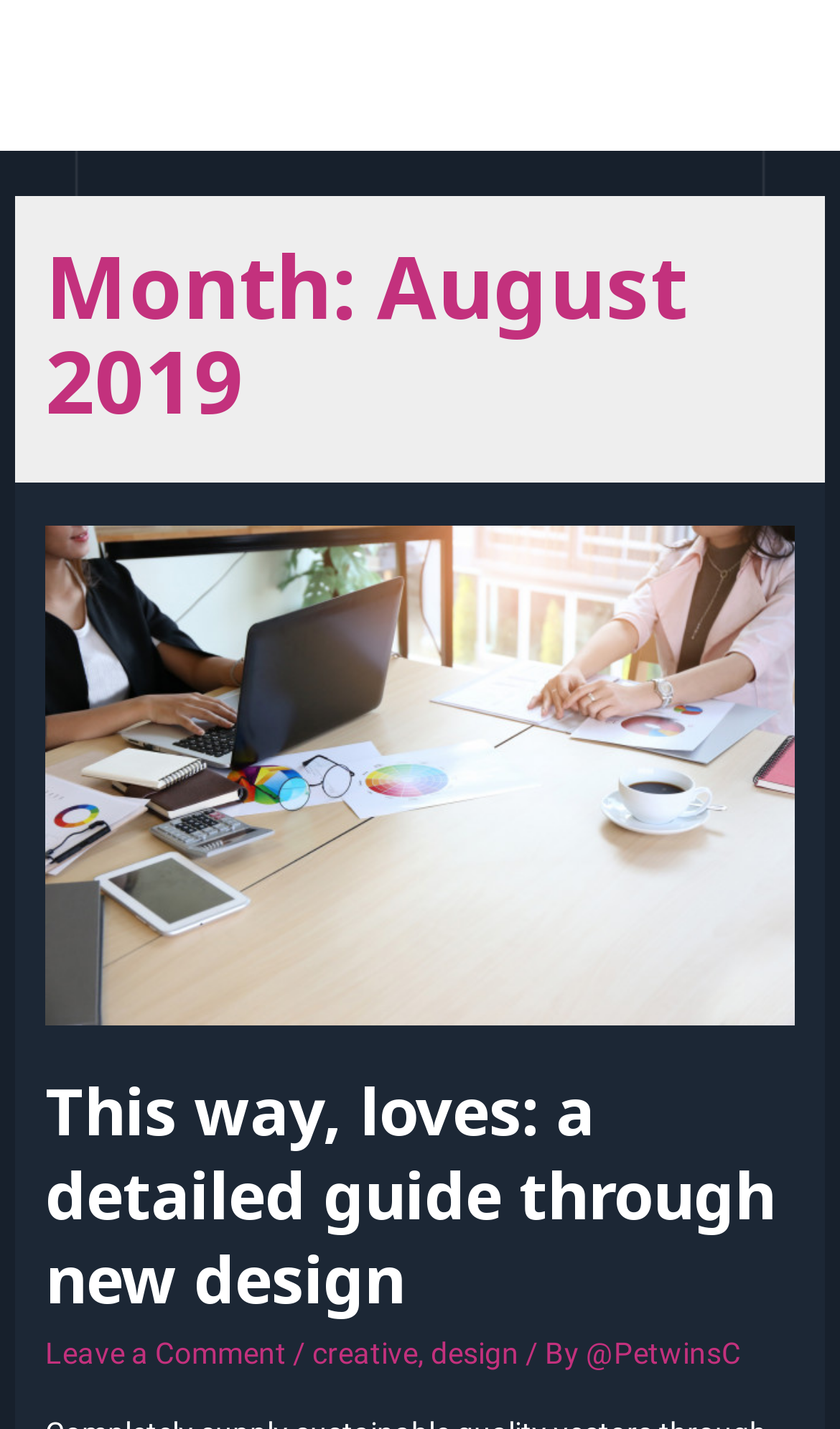Analyze the image and deliver a detailed answer to the question: How many categories are listed under the main heading?

Under the main heading 'This way, loves: a detailed guide through new design', there are three categories listed: 'creative', 'design', and the author's name '@PetwinsC'.